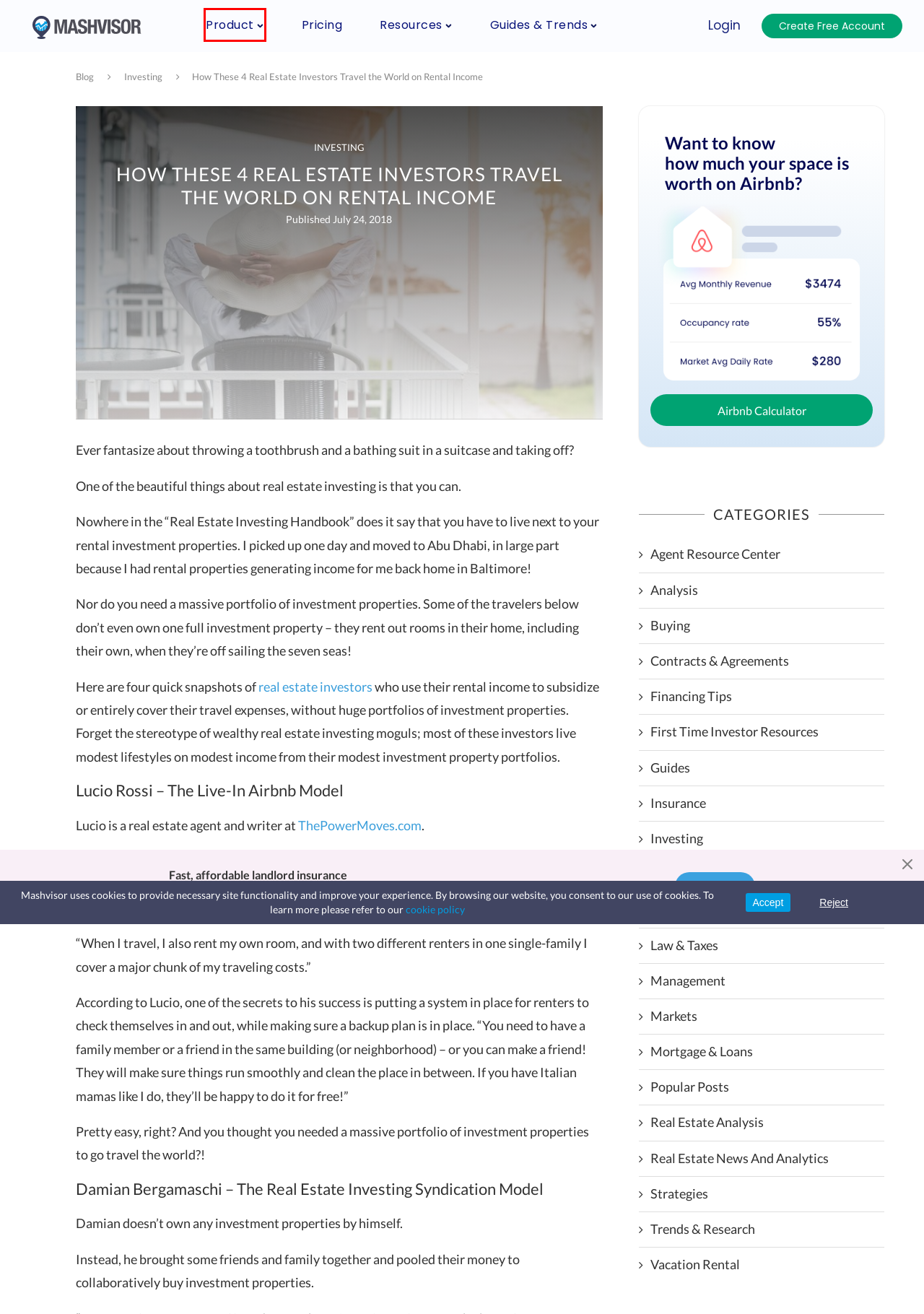You are given a screenshot depicting a webpage with a red bounding box around a UI element. Select the description that best corresponds to the new webpage after clicking the selected element. Here are the choices:
A. Mashvisor Property Management Blog
B. Mashvisor Insurance Blog
C. Contracts & Agreements | Learn Real Estate Investing | Mashvisor Real Estate Blog
D. How Data Makes Real Estate Investors Rich: A Mini Guide | Mashvisor
E. Investor Blogs | Mashvisor
F. Strategies | Learn Real Estate Investing | Mashvisor Real Estate Blog
G. Access Traditional and Airbnb data analysis
H. Financing Tips | Learn Real Estate Investing | Mashvisor

G